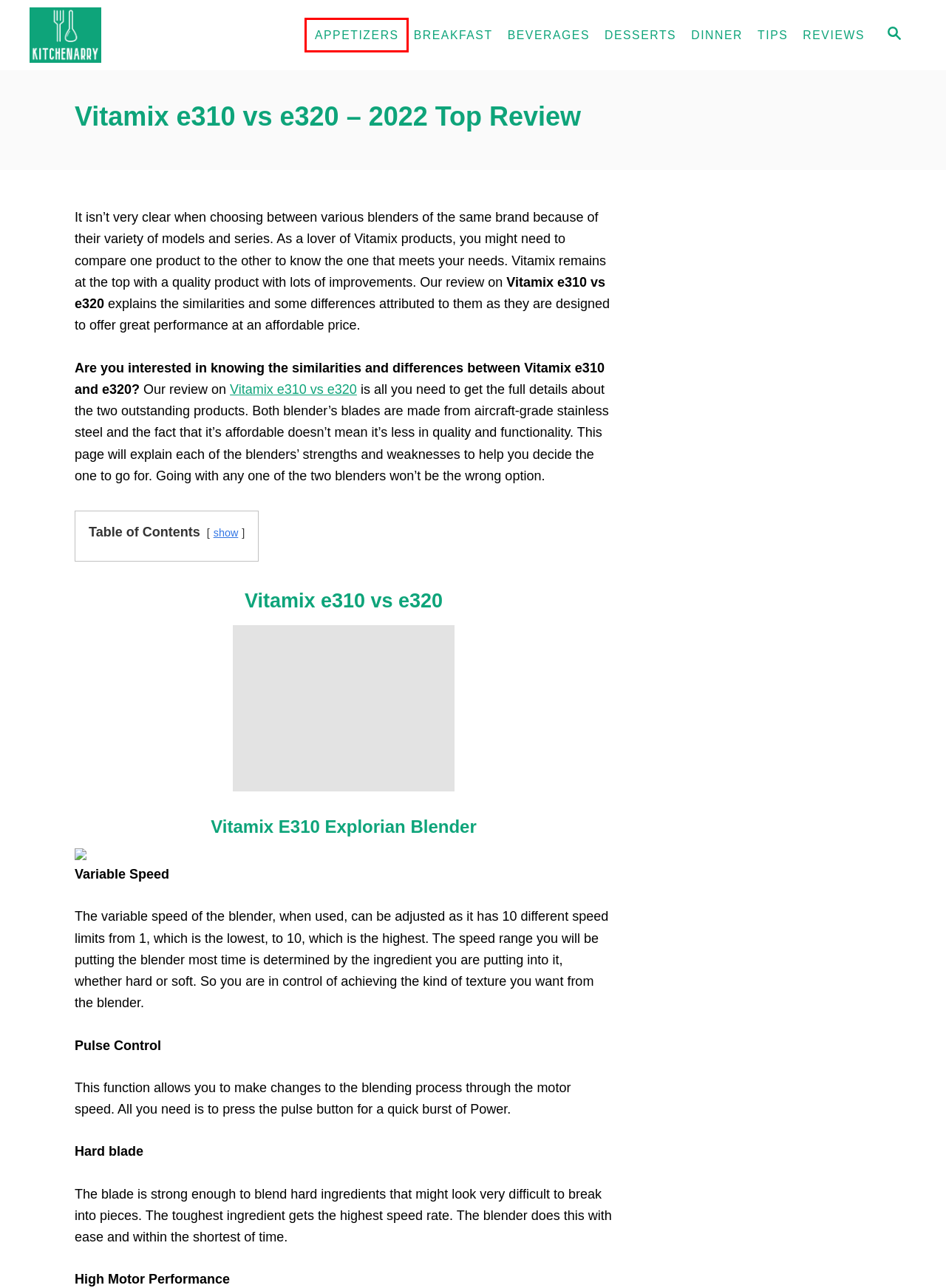Analyze the webpage screenshot with a red bounding box highlighting a UI element. Select the description that best matches the new webpage after clicking the highlighted element. Here are the options:
A. Dinner Archives
B. Reviews Archives
C. Appetizers Archives
D. Tips Archives
E. Desserts Archives
F. Beverages Archives
G. Kitchenarry - Kitchen Tips, Advice and Accessories
H. Breakfast Archives

C